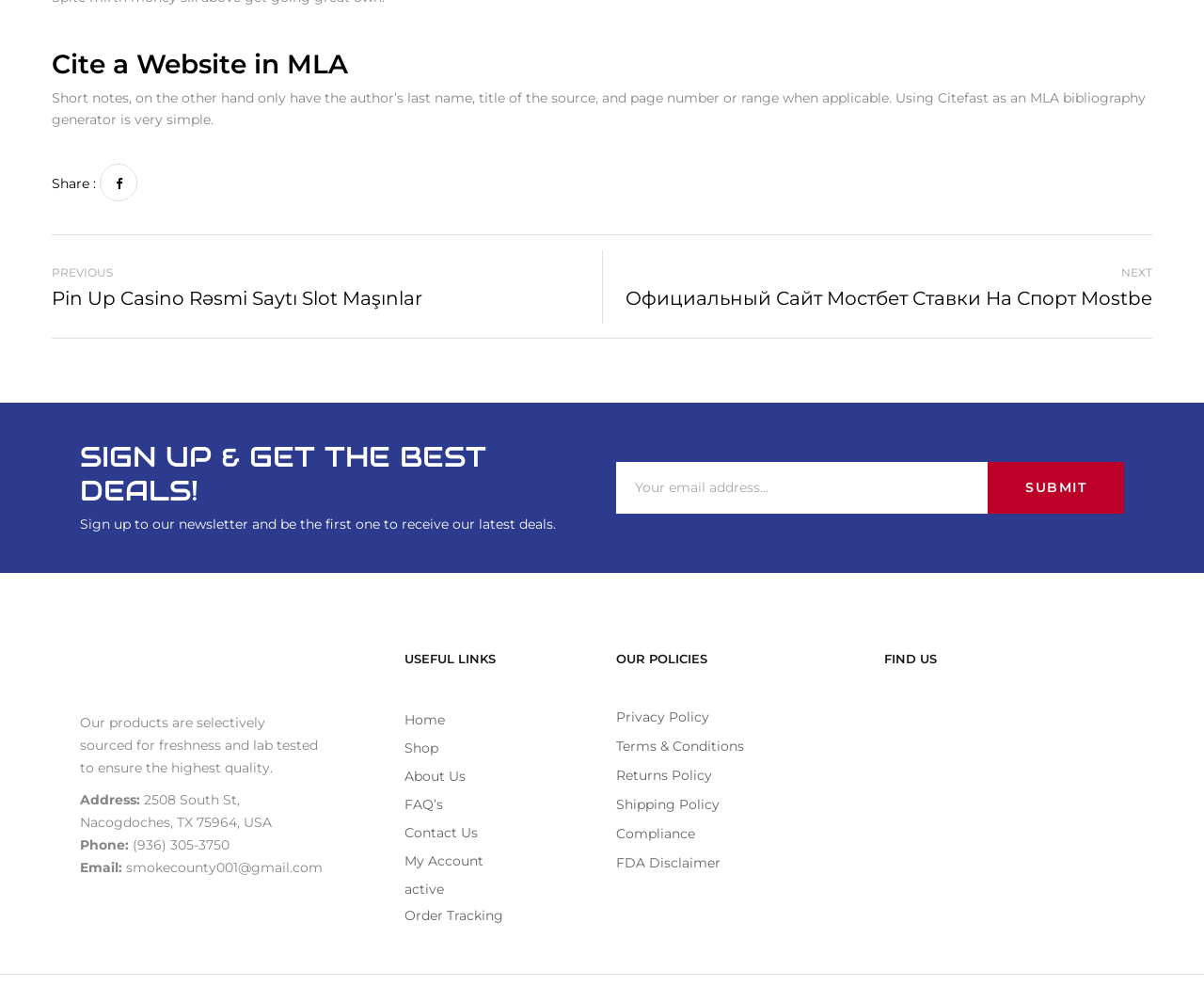Please specify the bounding box coordinates of the element that should be clicked to execute the given instruction: 'View the map'. Ensure the coordinates are four float numbers between 0 and 1, expressed as [left, top, right, bottom].

[0.734, 0.716, 0.934, 0.915]